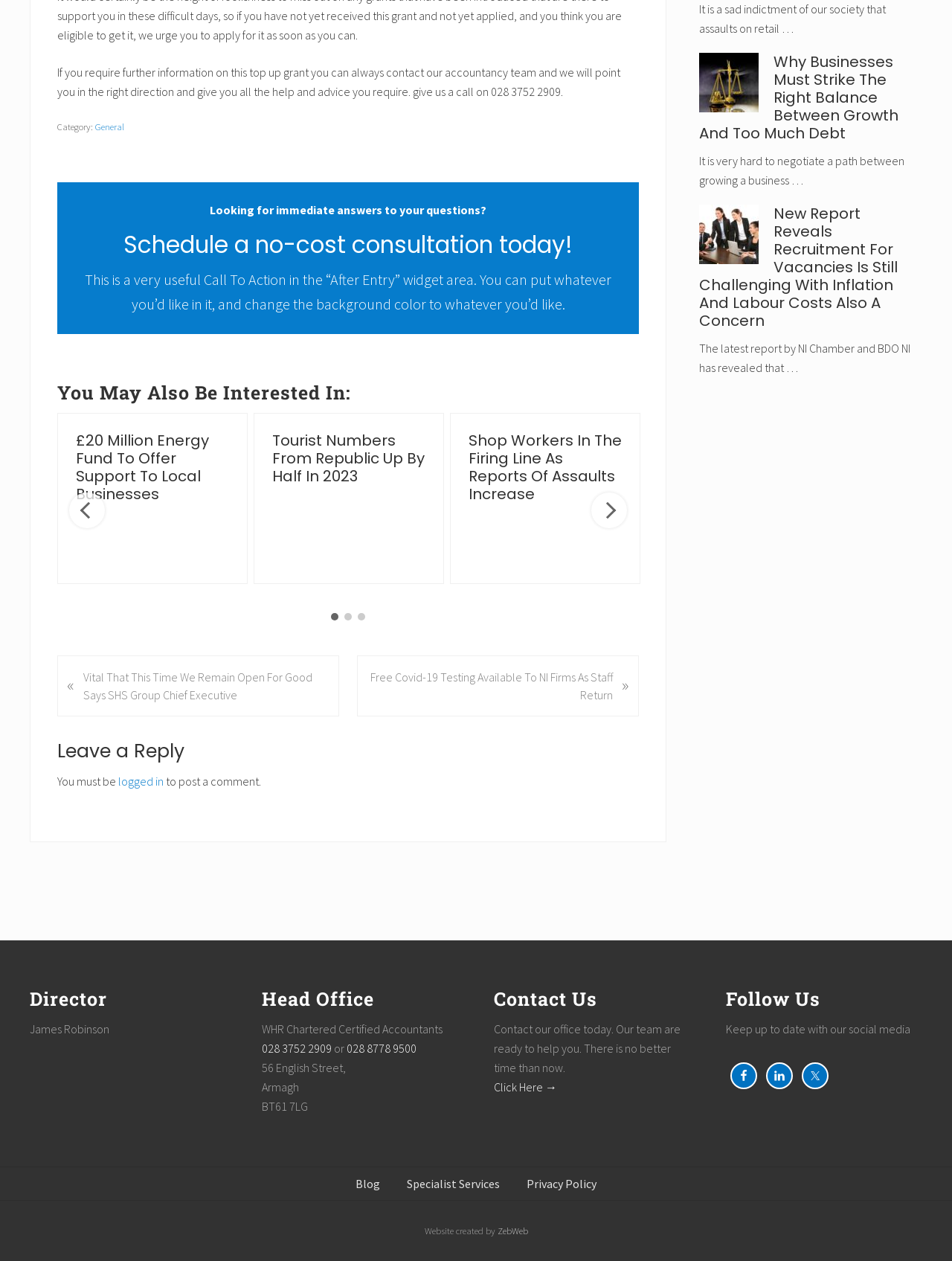Find the bounding box of the web element that fits this description: "Publications PubMed".

None